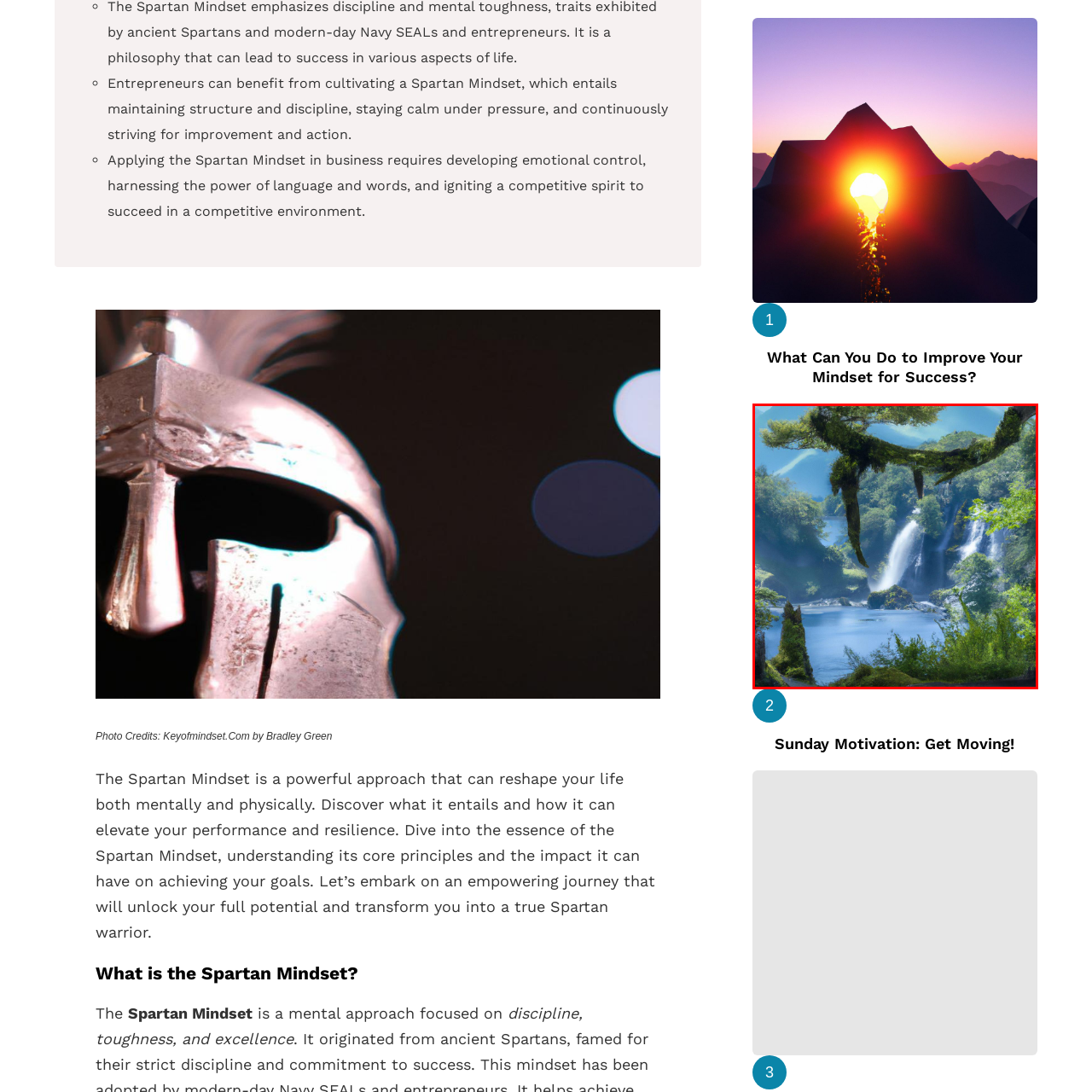What is the mood evoked by the image?
Analyze the image marked by the red bounding box and respond with an in-depth answer considering the visual clues.

The caption describes the harmonious combination of the flowing waterfalls and the surrounding vegetation as evoking a sense of peace and connection to nature, which implies that the image is meant to convey a calming and serene atmosphere.